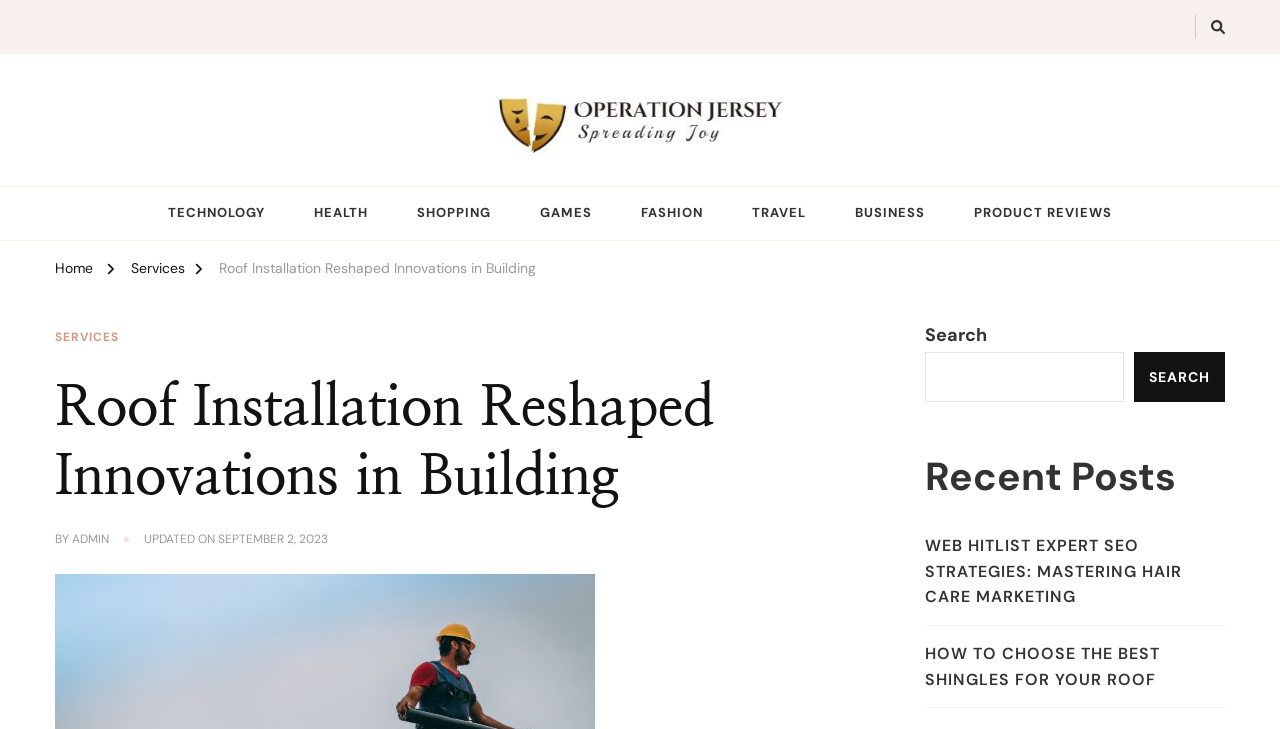Write an exhaustive caption that covers the webpage's main aspects.

The webpage is about Operation Jersey Shore Santa, with a focus on roof installation and innovations in building. At the top right corner, there is a button. Below it, there is a link to Operation Jersey Shore Santa, accompanied by an image with the same name. To the left of the image, there is a static text "Spreading Joy and Holiday Spirit".

On the left side of the page, there is a menu with links to various categories, including Technology, Health, Shopping, Games, Fashion, Travel, Business, and Product Reviews. Below this menu, there are links to Home, Services, and Roof Installation Reshaped Innovations in Building.

The main content of the page is about roof installation, with a heading "Roof Installation Reshaped Innovations in Building" and a subheading "BY ADMIN UPDATED ON SEPTEMBER 2, 2023". There is also a search bar at the top right corner, with a button to initiate the search.

Below the main content, there is a section titled "Recent Posts", which lists two articles: "WEB HITLIST EXPERT SEO STRATEGIES: MASTERING HAIR CARE MARKETING" and "HOW TO CHOOSE THE BEST SHINGLES FOR YOUR ROOF".